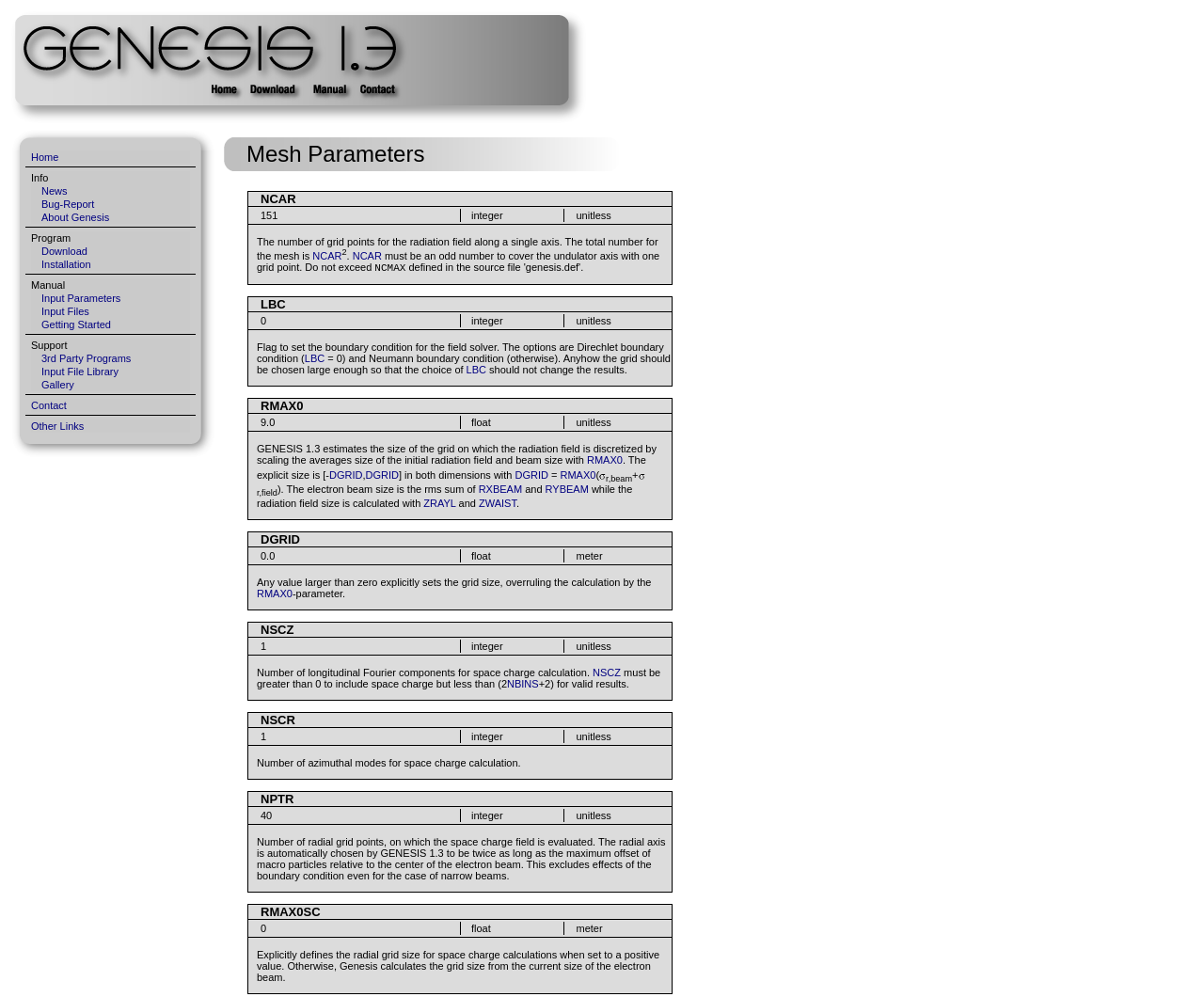Identify the bounding box coordinates of the element to click to follow this instruction: 'Report a Bug'. Ensure the coordinates are four float values between 0 and 1, provided as [left, top, right, bottom].

[0.034, 0.199, 0.078, 0.21]